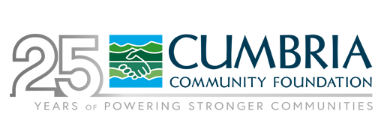What is emphasized by the inclusion of hands shaking in the logo?
Using the visual information, respond with a single word or phrase.

Partnership and collaboration